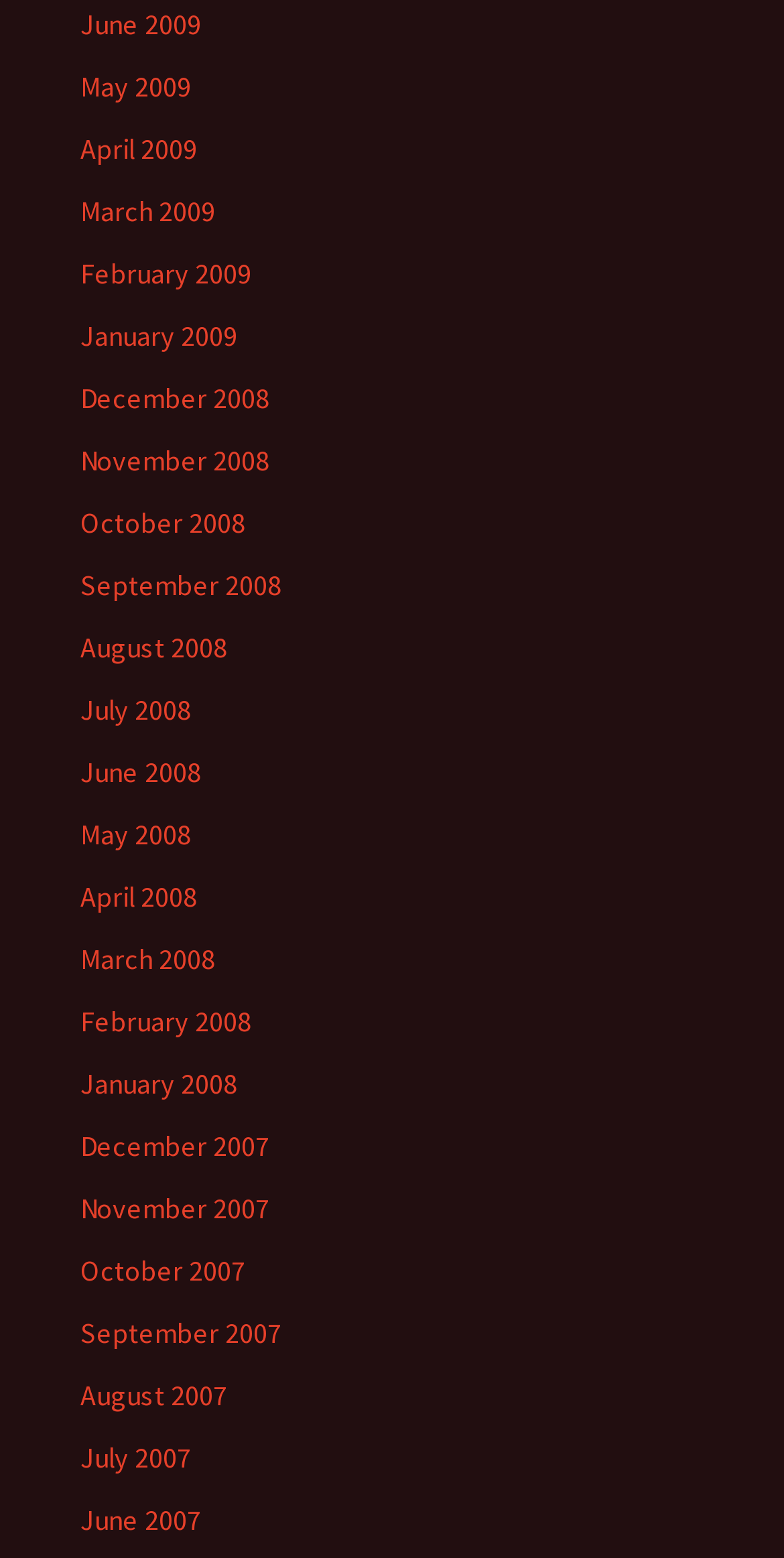What is the earliest month listed?
Please provide a single word or phrase as your answer based on the image.

June 2007